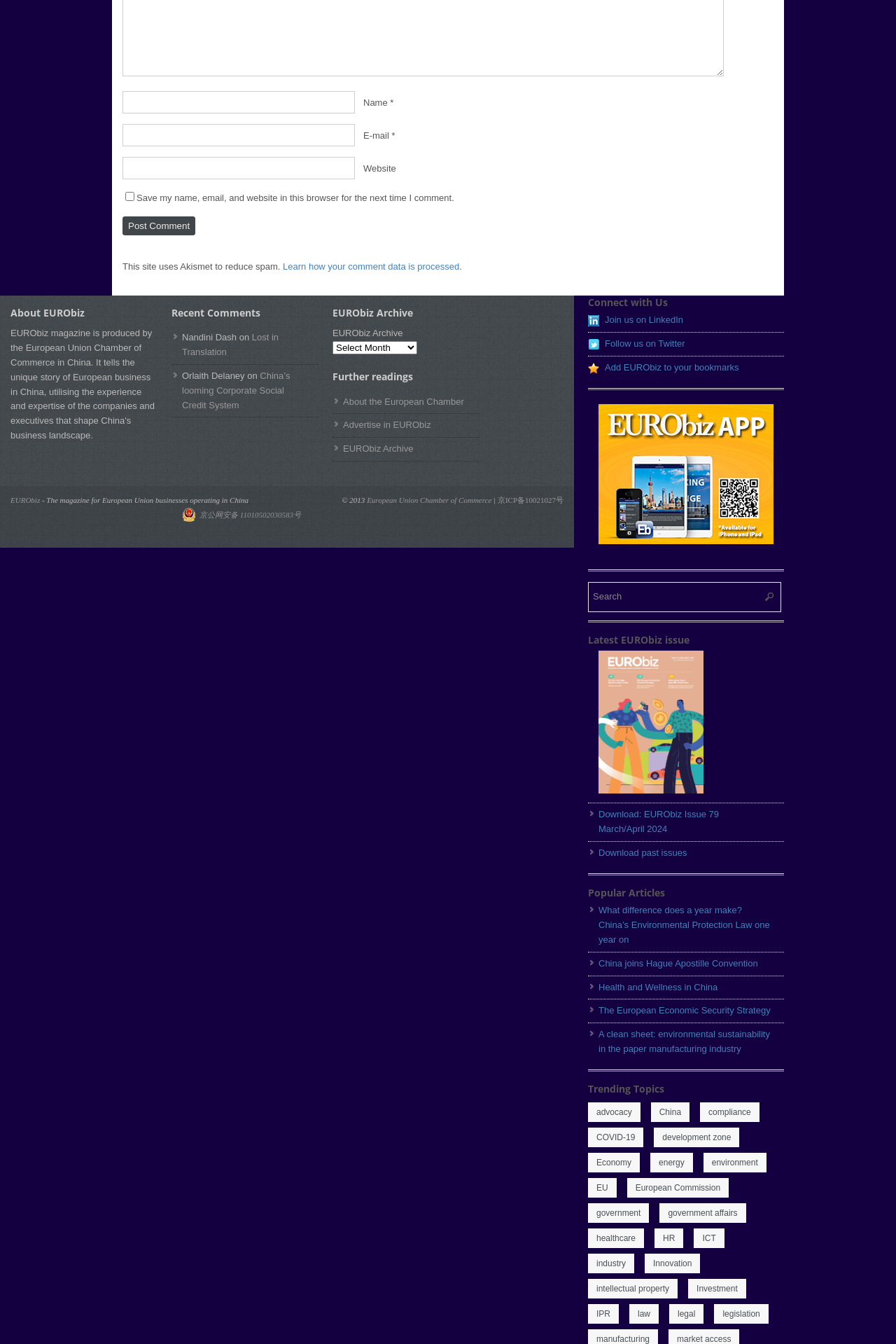Please provide the bounding box coordinates for the element that needs to be clicked to perform the instruction: "Search for something". The coordinates must consist of four float numbers between 0 and 1, formatted as [left, top, right, bottom].

[0.656, 0.433, 0.872, 0.455]